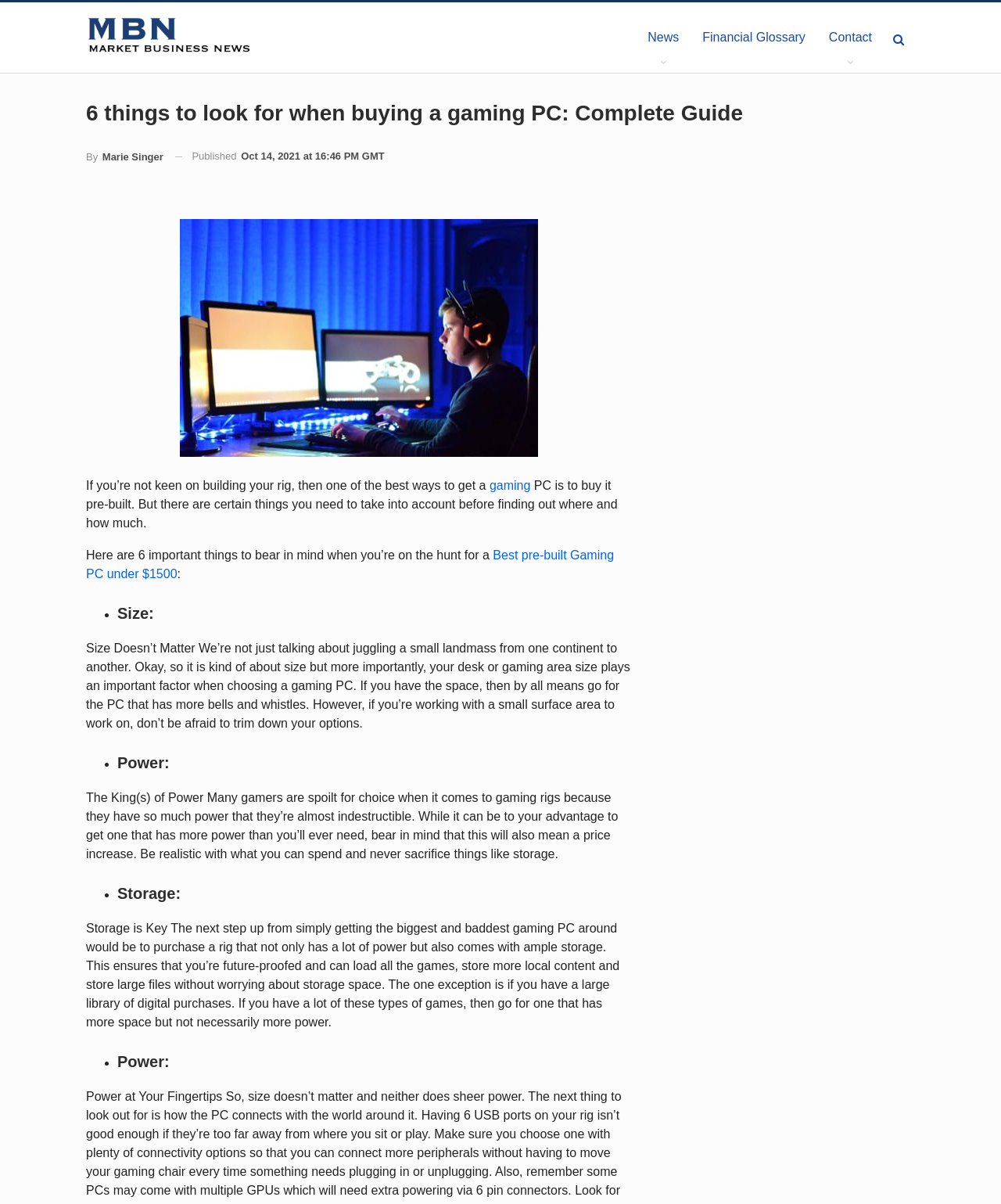Determine the bounding box coordinates for the area you should click to complete the following instruction: "Click on 'December 2022'".

None